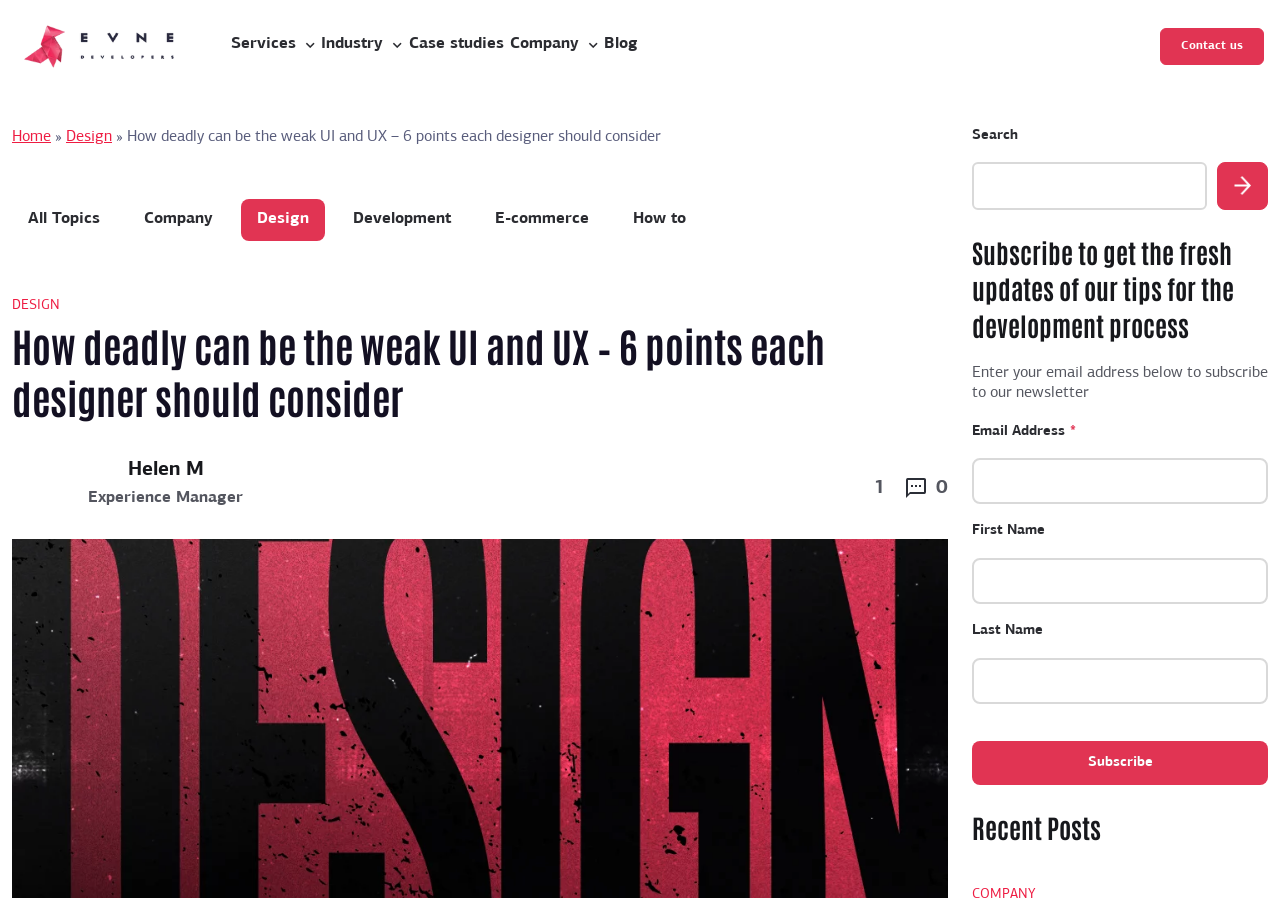Please mark the clickable region by giving the bounding box coordinates needed to complete this instruction: "Search for something".

[0.759, 0.181, 0.943, 0.234]